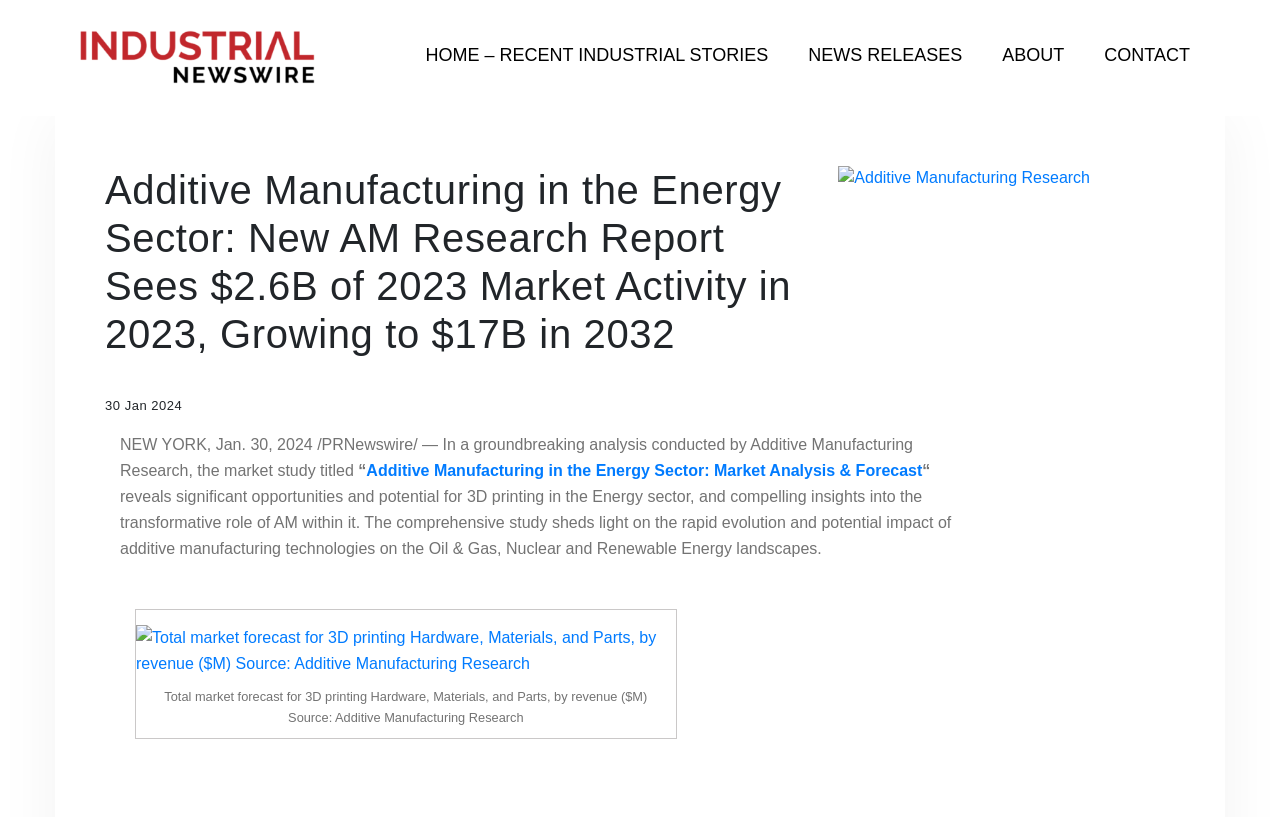What is the forecasted market size in 2032?
Please give a detailed and elaborate explanation in response to the question.

I found the answer by looking at the heading element on the webpage, which says 'Additive Manufacturing in the Energy Sector: New AM Research Report Sees $2.6B of 2023 Market Activity in 2023, Growing to $17B in 2032'. The forecasted market size in 2032 is $17B.